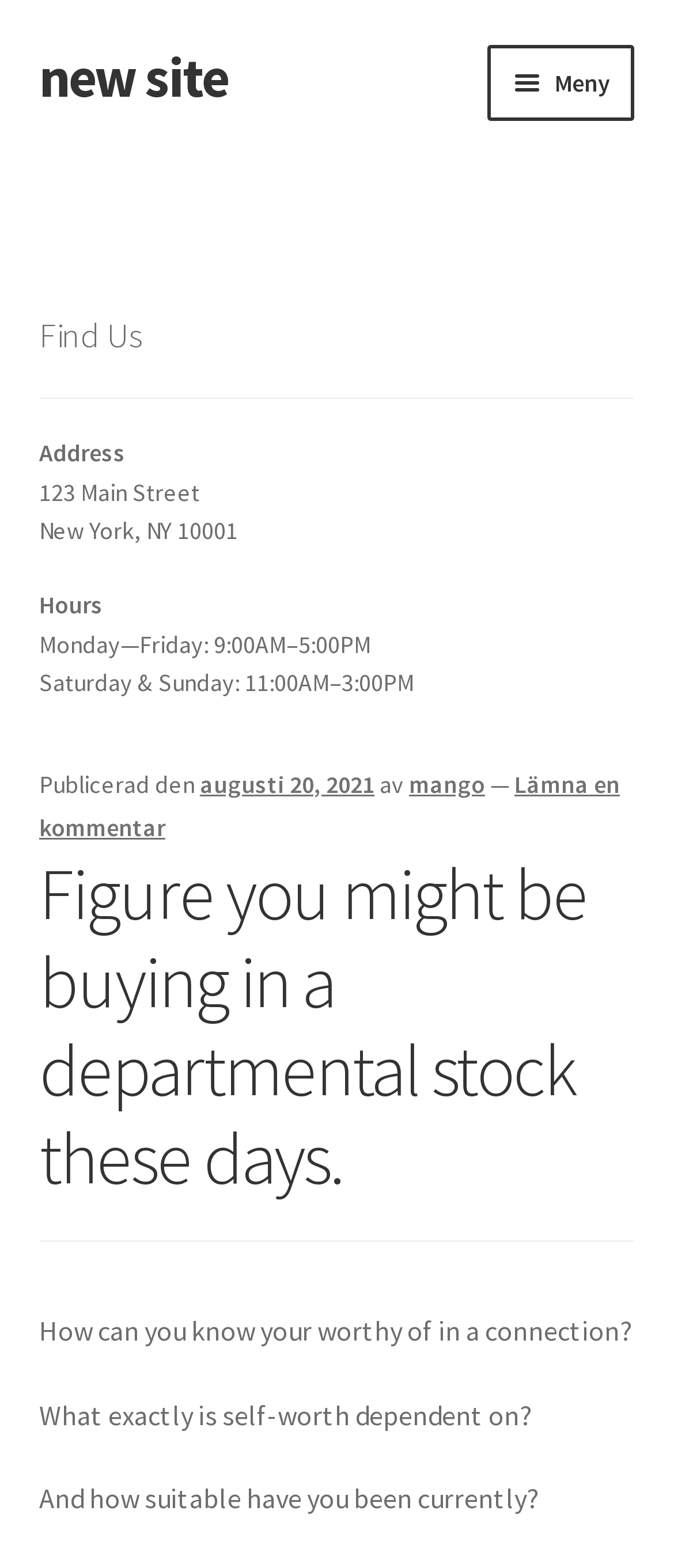Locate the coordinates of the bounding box for the clickable region that fulfills this instruction: "Click on the 'About' link".

[0.058, 0.196, 0.942, 0.255]